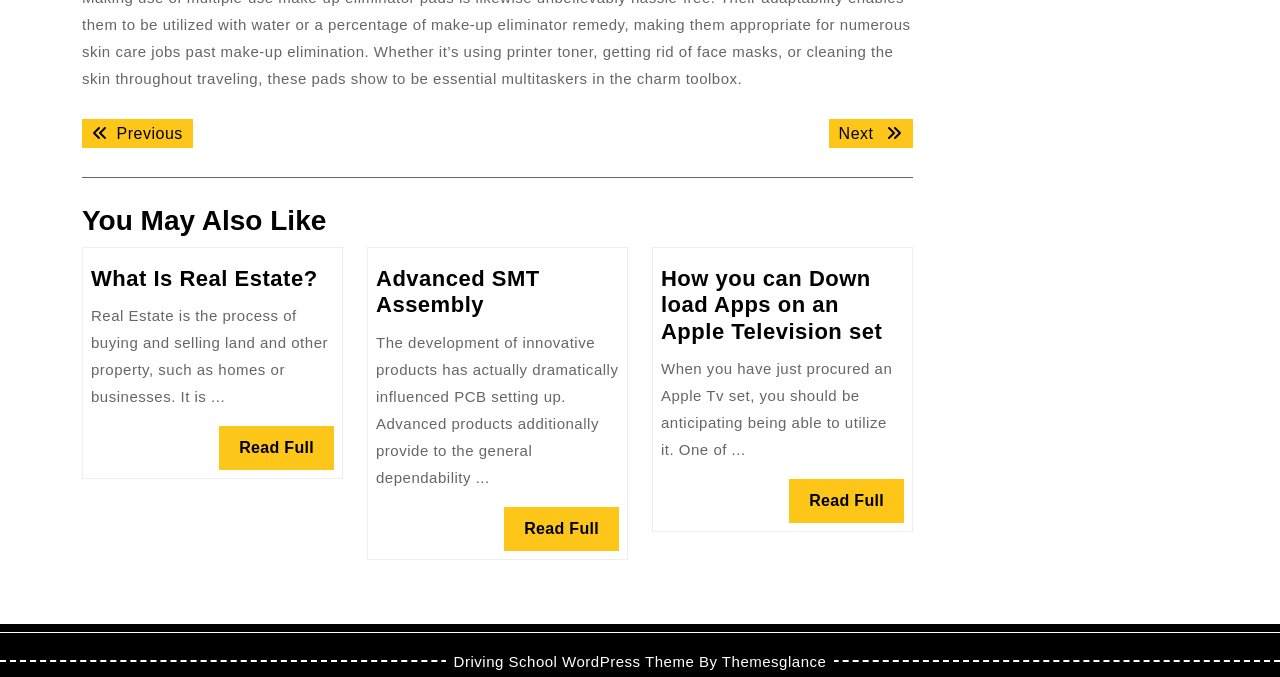Please find the bounding box coordinates for the clickable element needed to perform this instruction: "Click on 'Next post:'".

[0.647, 0.175, 0.713, 0.218]